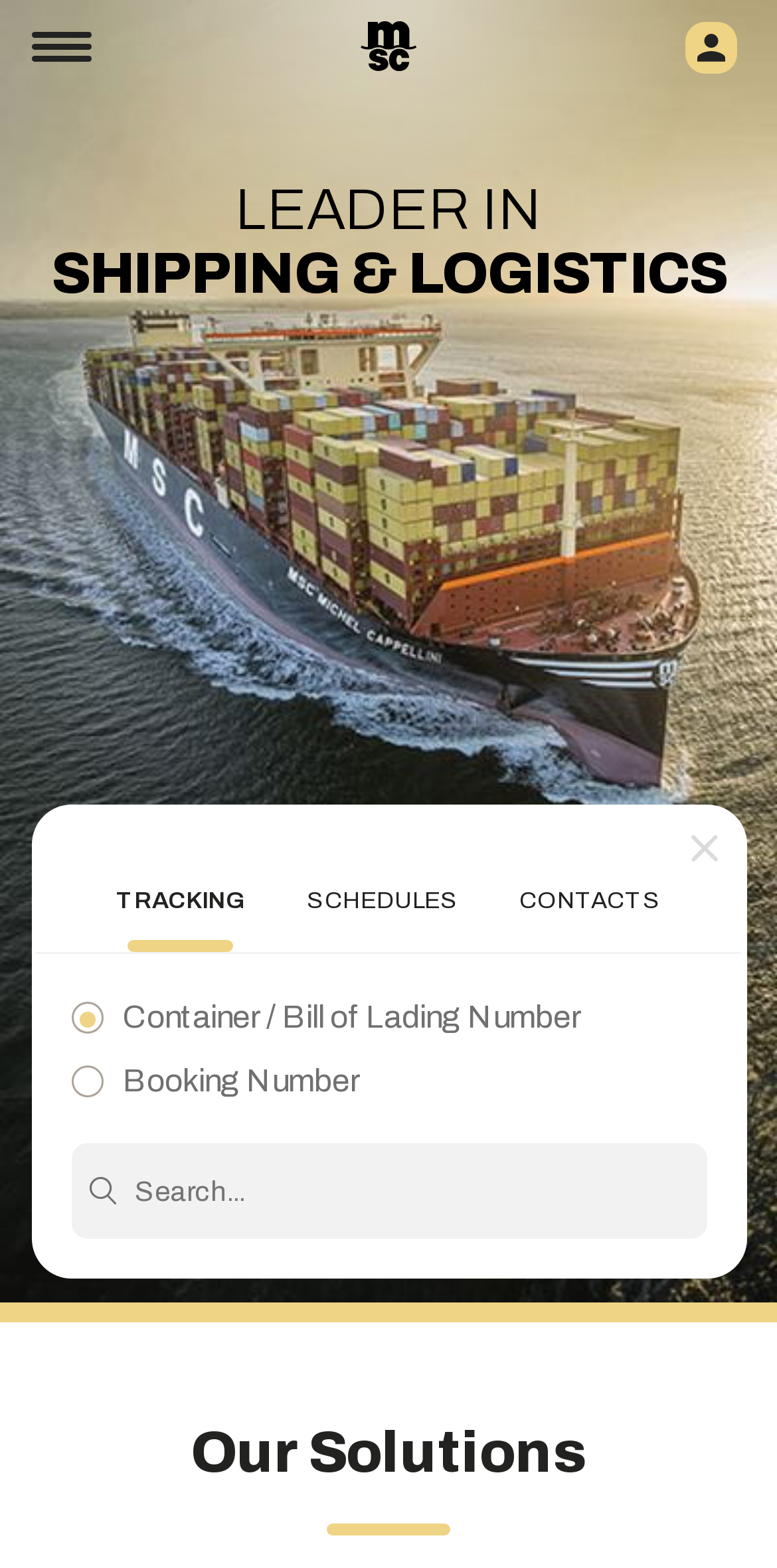Using the image as a reference, answer the following question in as much detail as possible:
What is the purpose of the search box?

The search box is located below the main heading and has a placeholder text 'Search...'. It is likely used to search for shipments or bookings by entering a container or bill of lading number, or a booking number.